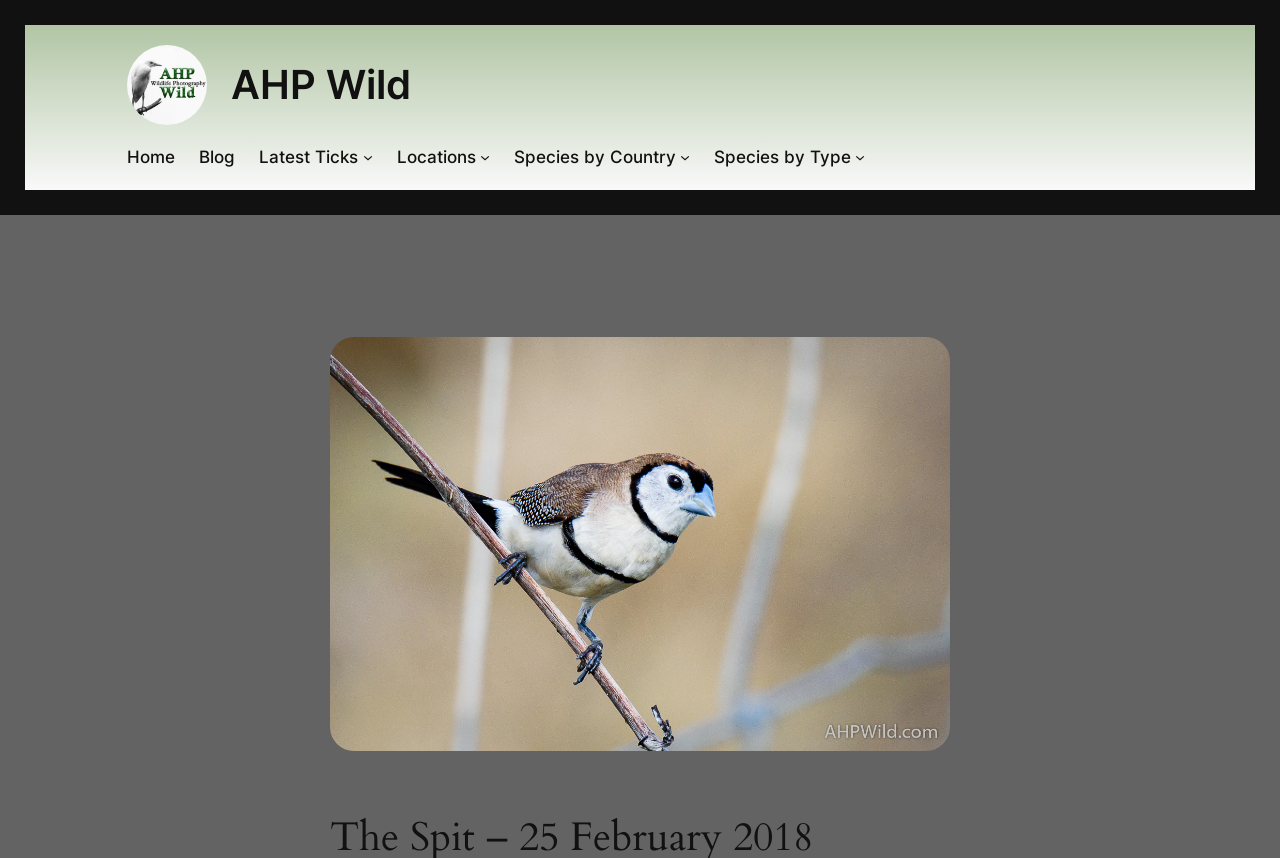Give a short answer using one word or phrase for the question:
What is the position of the image 'AHP Wild'?

Top-left